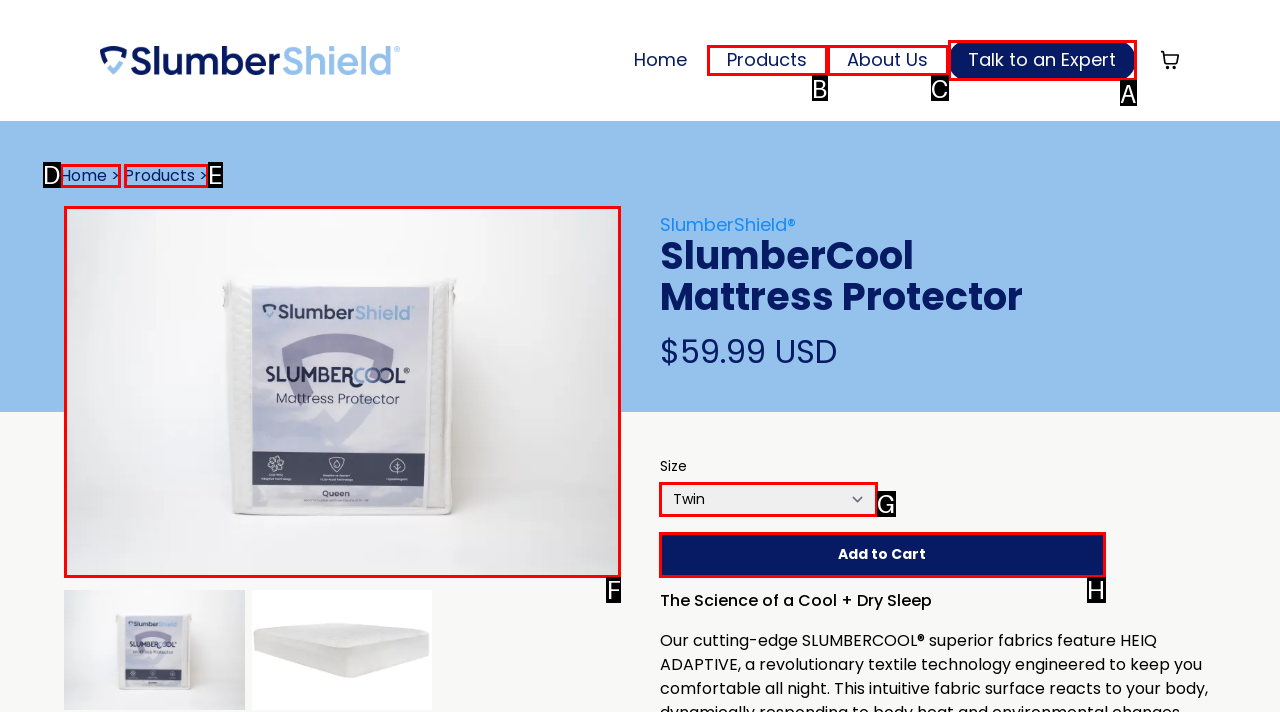Show which HTML element I need to click to perform this task: View the product image Answer with the letter of the correct choice.

F